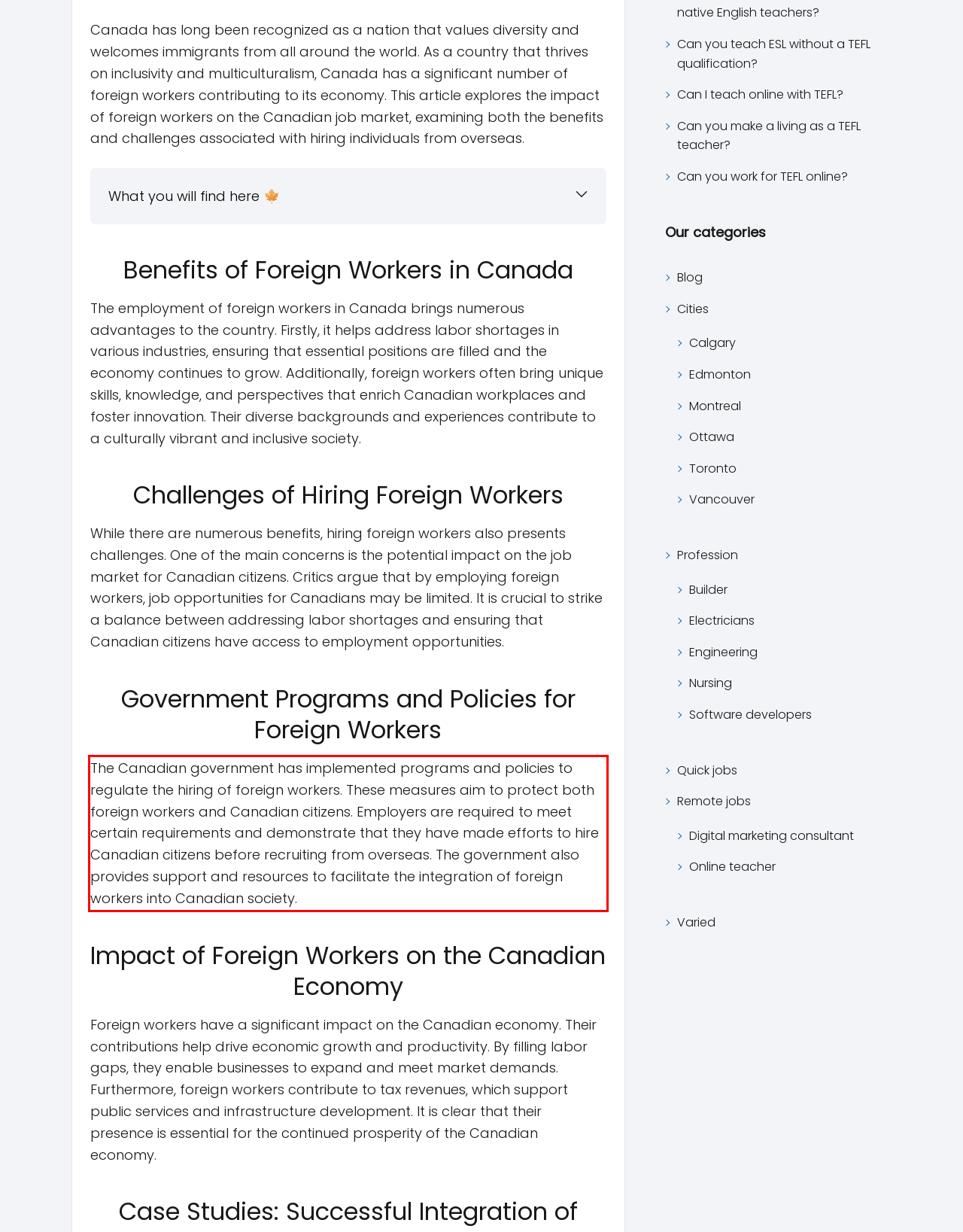The screenshot you have been given contains a UI element surrounded by a red rectangle. Use OCR to read and extract the text inside this red rectangle.

The Canadian government has implemented programs and policies to regulate the hiring of foreign workers. These measures aim to protect both foreign workers and Canadian citizens. Employers are required to meet certain requirements and demonstrate that they have made efforts to hire Canadian citizens before recruiting from overseas. The government also provides support and resources to facilitate the integration of foreign workers into Canadian society.